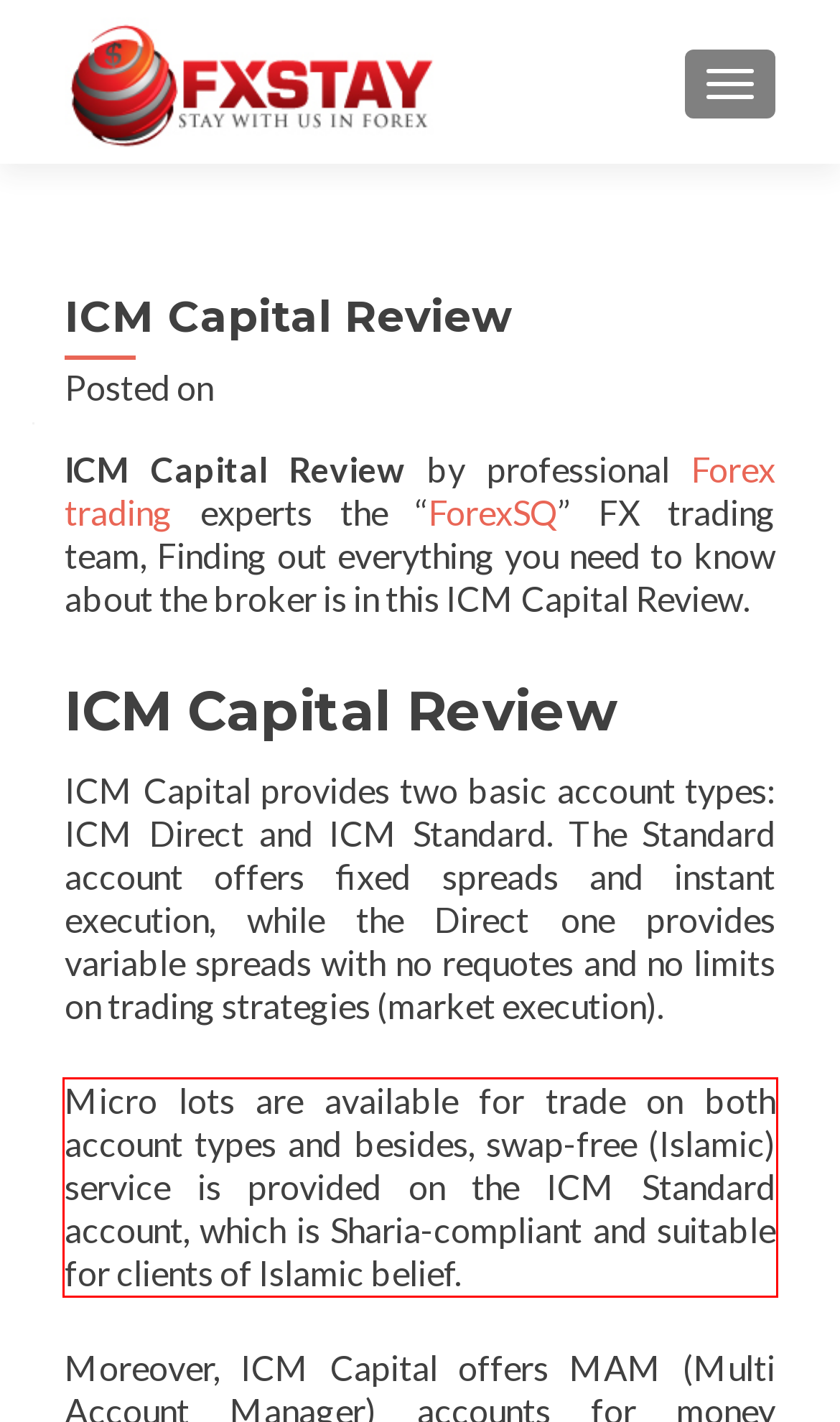Please look at the webpage screenshot and extract the text enclosed by the red bounding box.

Micro lots are available for trade on both account types and besides, swap-free (Islamic) service is provided on the ICM Standard account, which is Sharia-compliant and suitable for clients of Islamic belief.